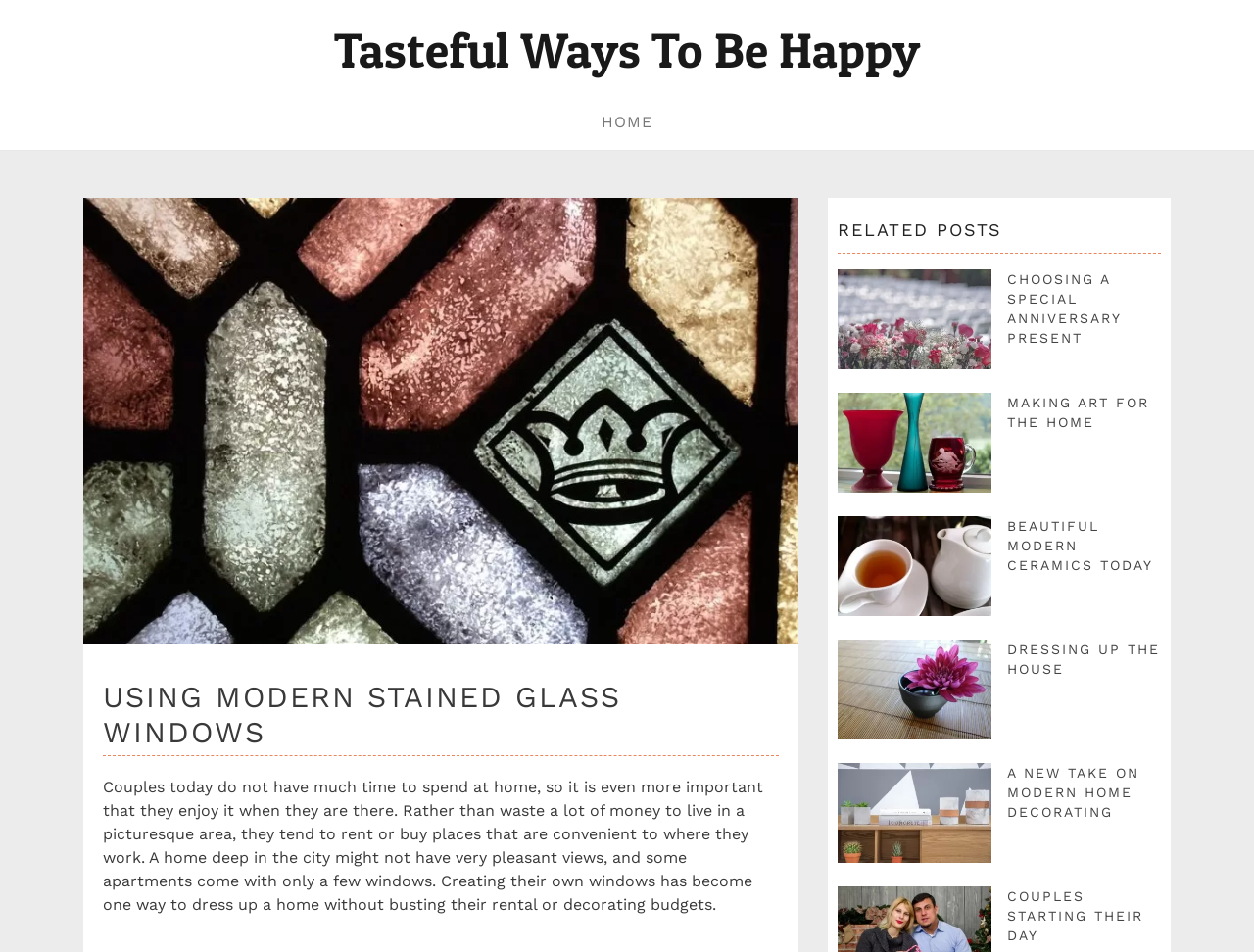How many related posts are listed on this webpage?
Please use the visual content to give a single word or phrase answer.

7